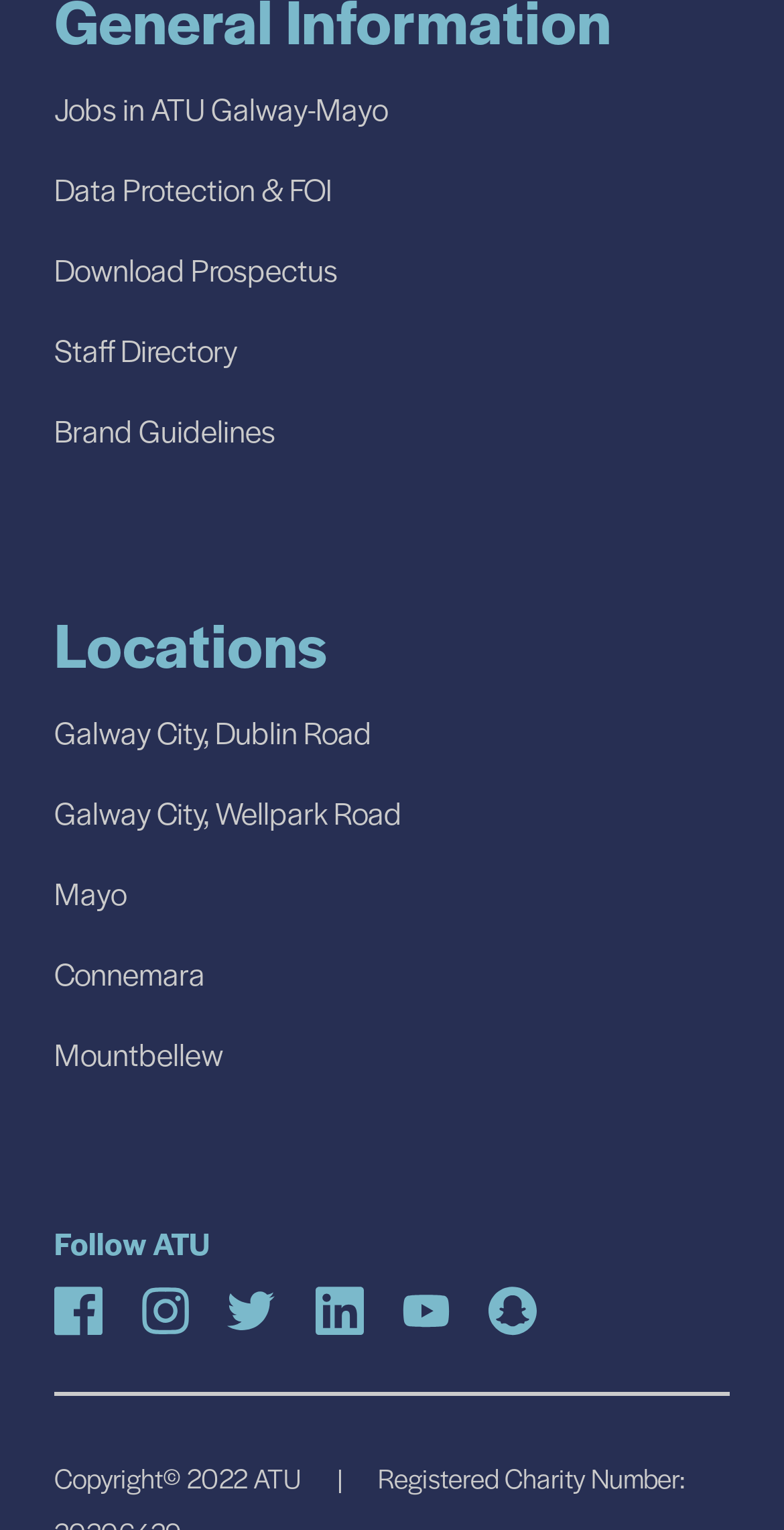Locate the bounding box coordinates of the area where you should click to accomplish the instruction: "Follow ATU on Facebook".

[0.069, 0.838, 0.131, 0.874]